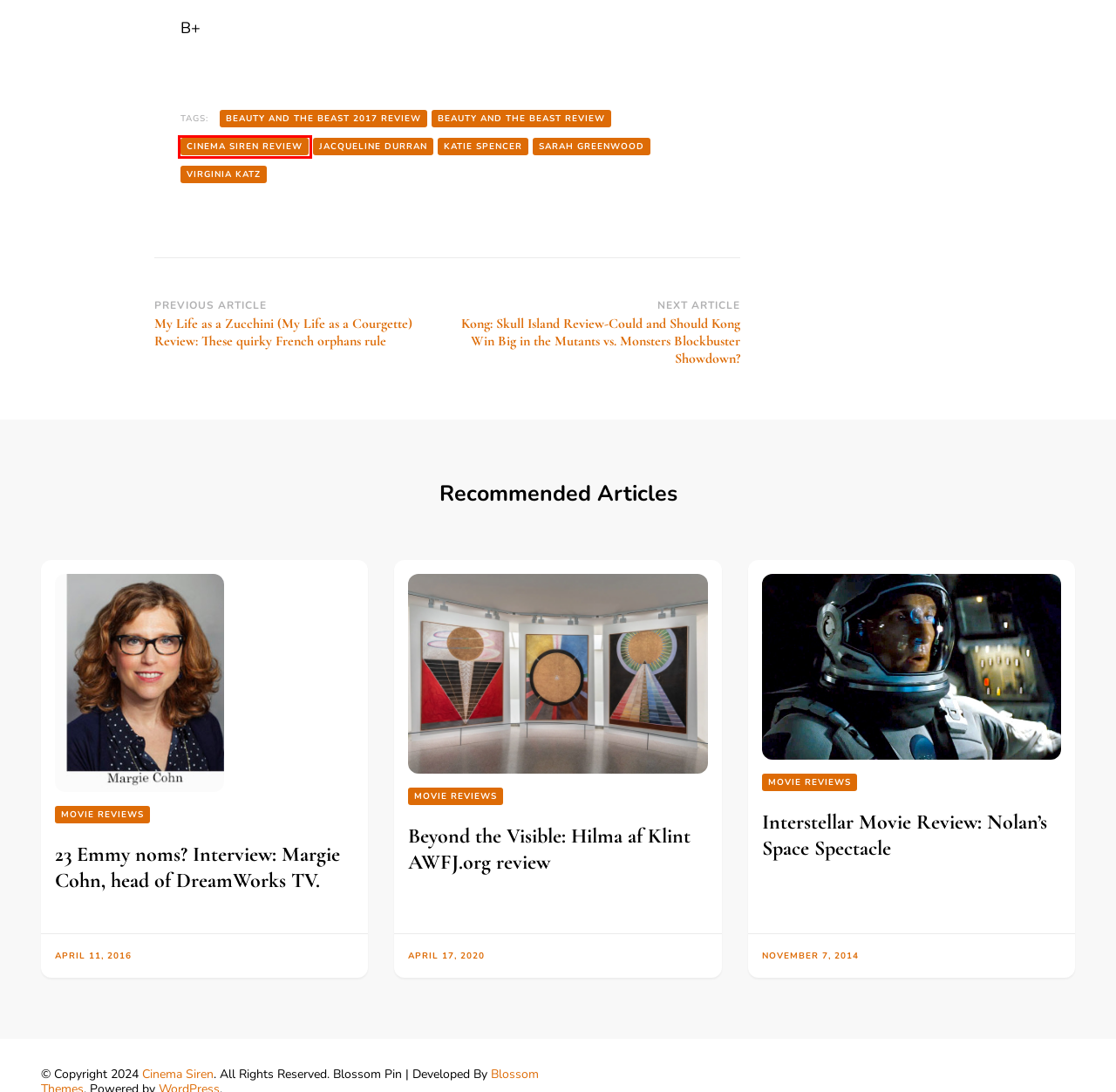Given a webpage screenshot featuring a red rectangle around a UI element, please determine the best description for the new webpage that appears after the element within the bounding box is clicked. The options are:
A. 23 Emmy noms? Interview: Margie Cohn, head of DreamWorks TV. - Cinema Siren
B. Beauty and the Beast 2017 review Archives - Cinema Siren
C. Jacqueline Durran Archives - Cinema Siren
D. Sarah Greenwood Archives - Cinema Siren
E. Kong: Skull Island Review monster mutant blockbuster showdown
F. cinema siren review Archives - Cinema Siren
G. Katie Spencer Archives - Cinema Siren
H. Virginia Katz Archives - Cinema Siren

F